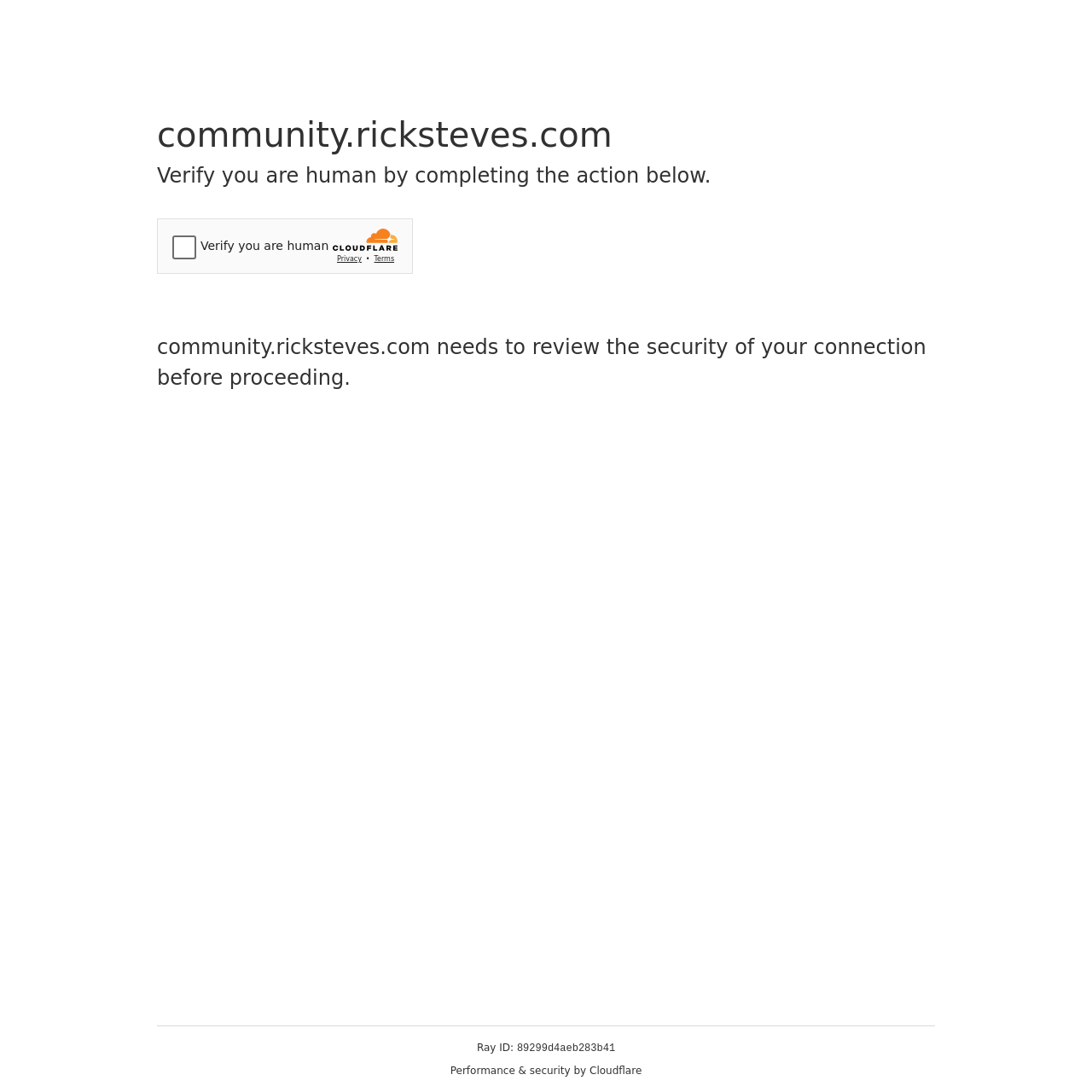Explain the webpage in detail.

The webpage appears to be a security verification page. At the top, there is a heading that displays the website's name, "community.ricksteves.com". Below it, another heading instructs the user to "Verify you are human by completing the action below." 

To the right of these headings, there is an iframe containing a Cloudflare security challenge, which takes up a significant portion of the top section of the page. 

Below the iframe, there is a paragraph of text that explains the purpose of the security verification, stating that "community.ricksteves.com needs to review the security of your connection before proceeding." 

At the bottom of the page, there is a section that displays technical information, including a "Ray ID" with a corresponding value, "89299d4aeb283b41". Additionally, there is a statement that credits "Performance & security by Cloudflare".